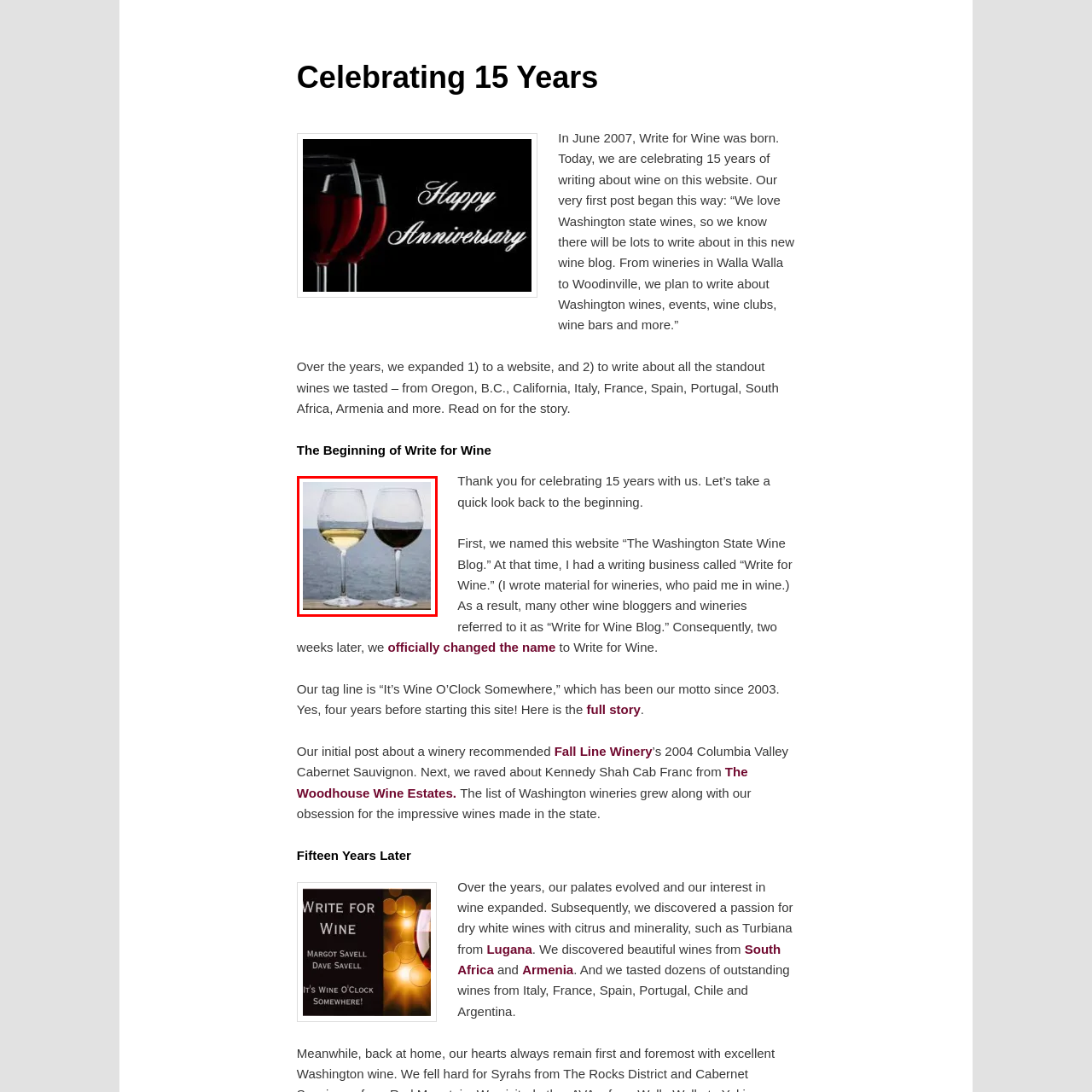Detail the contents of the image within the red outline in an elaborate manner.

In celebration of 15 years of writing about wine, this image captures the essence of the journey with two elegantly filled wine glasses placed against a tranquil seascape. The glass on the left holds a refreshing white wine, while the glass on the right is filled with a rich red wine, symbolizing the diverse experiences and tastes that have shaped the narrative of the website "Write for Wine." This milestone reflects on the growth and evolution of wine appreciation over the years, inviting readers to reminisce about the initial passion for Washington state wines and the subsequent exploration of global vineyards. The harmonious blend of colors in the image mirrors the variety and richness of wines experienced throughout this remarkable journey.